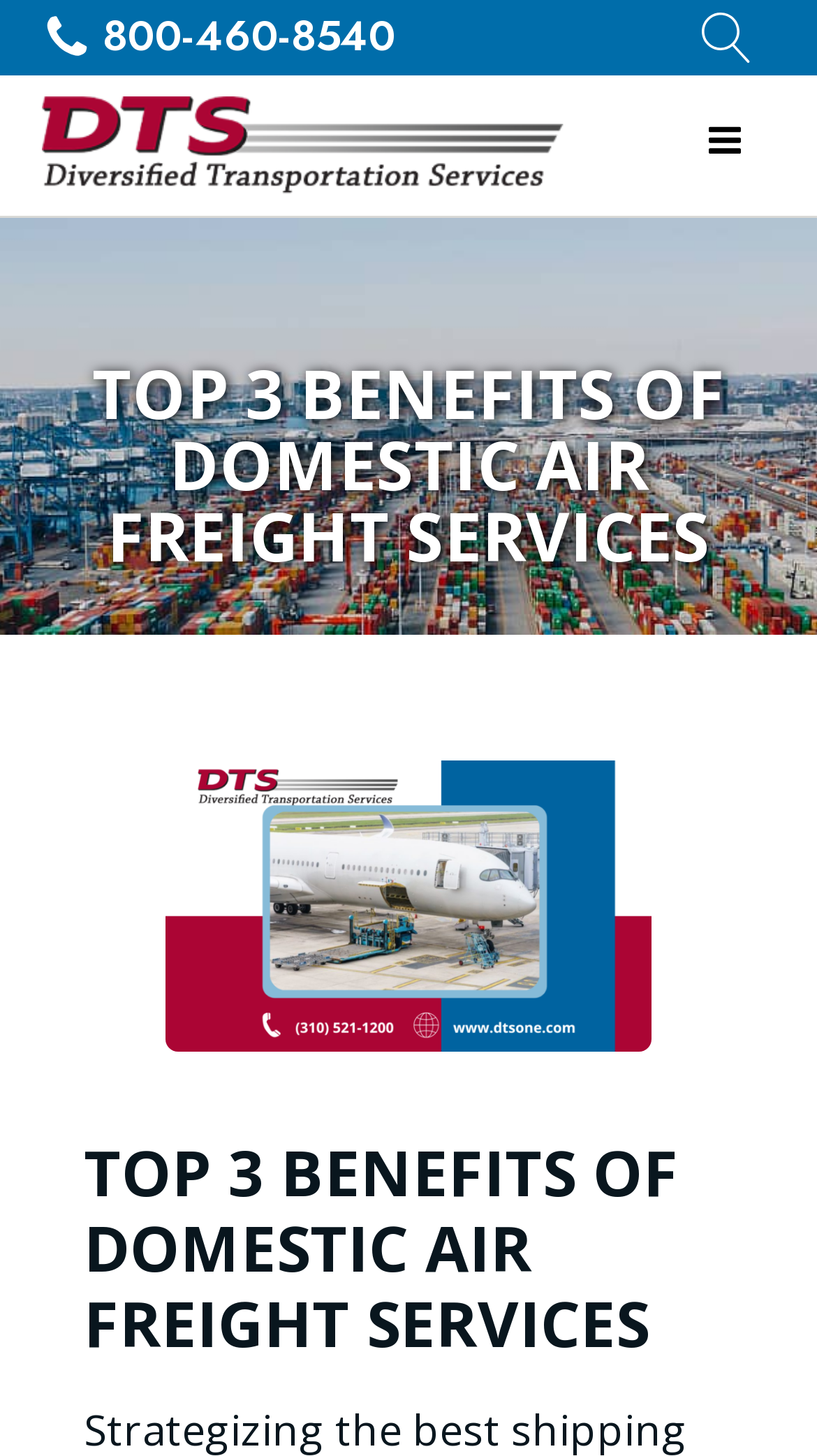Locate the bounding box for the described UI element: "aria-label="Open search"". Ensure the coordinates are four float numbers between 0 and 1, formatted as [left, top, right, bottom].

[0.831, 0.0, 0.949, 0.052]